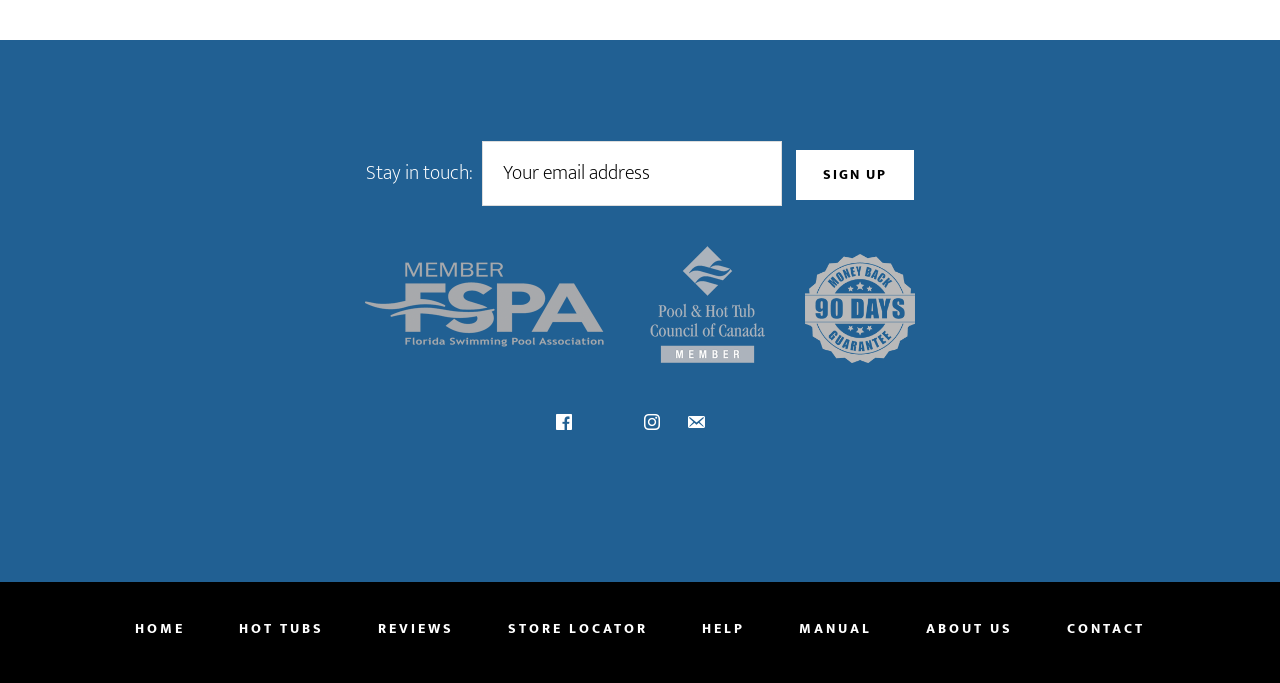What are the two logos displayed?
Look at the image and respond with a one-word or short-phrase answer.

FSPA and PHTCC